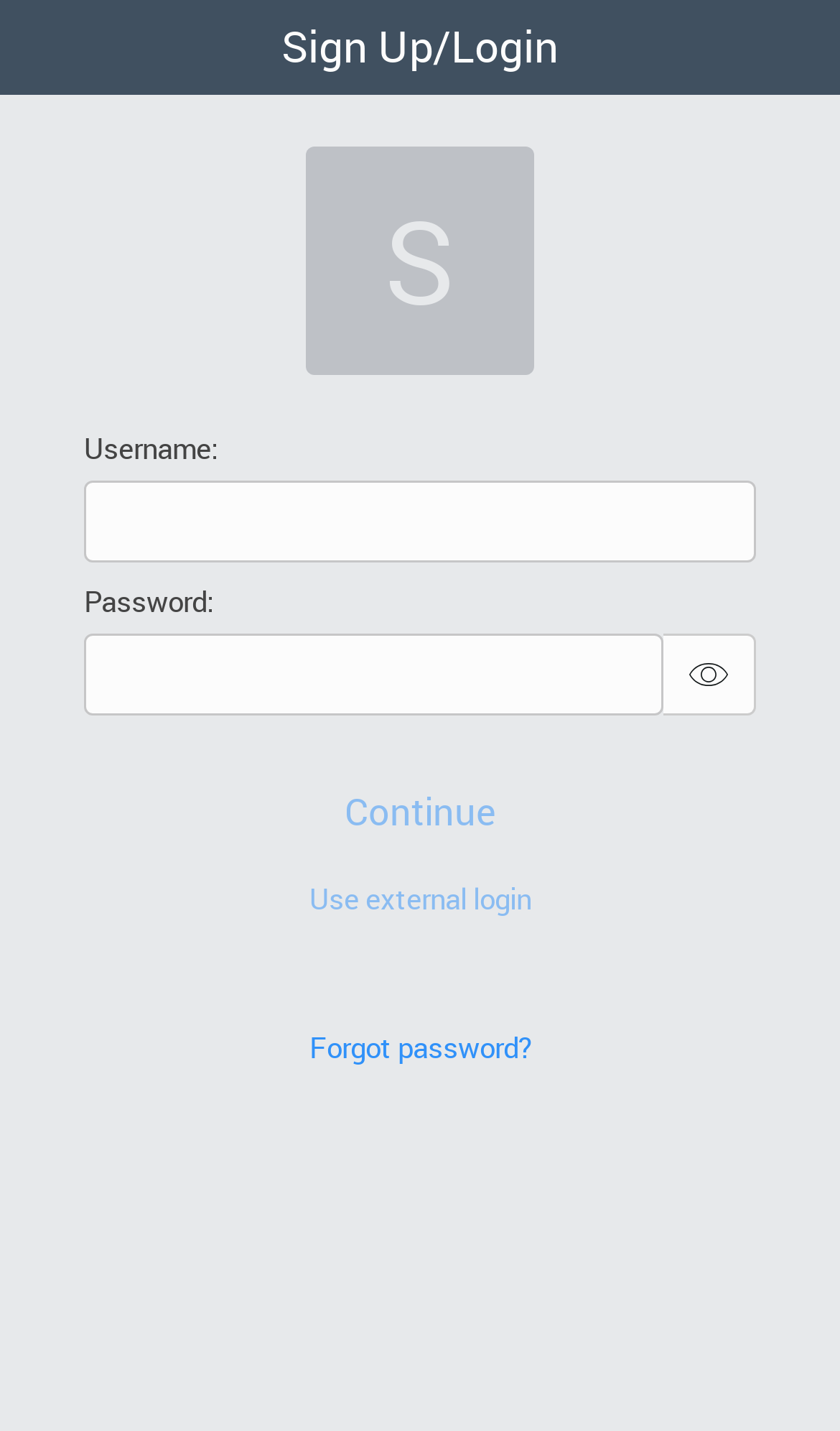What happens when the 'Continue' button is clicked?
From the details in the image, provide a complete and detailed answer to the question.

The 'Continue' button is currently disabled, so it is not possible to determine what would happen if it were clicked. It is likely that the button would be enabled once the required fields have been filled in, and clicking it would proceed to the next step in the sign-up or login process.